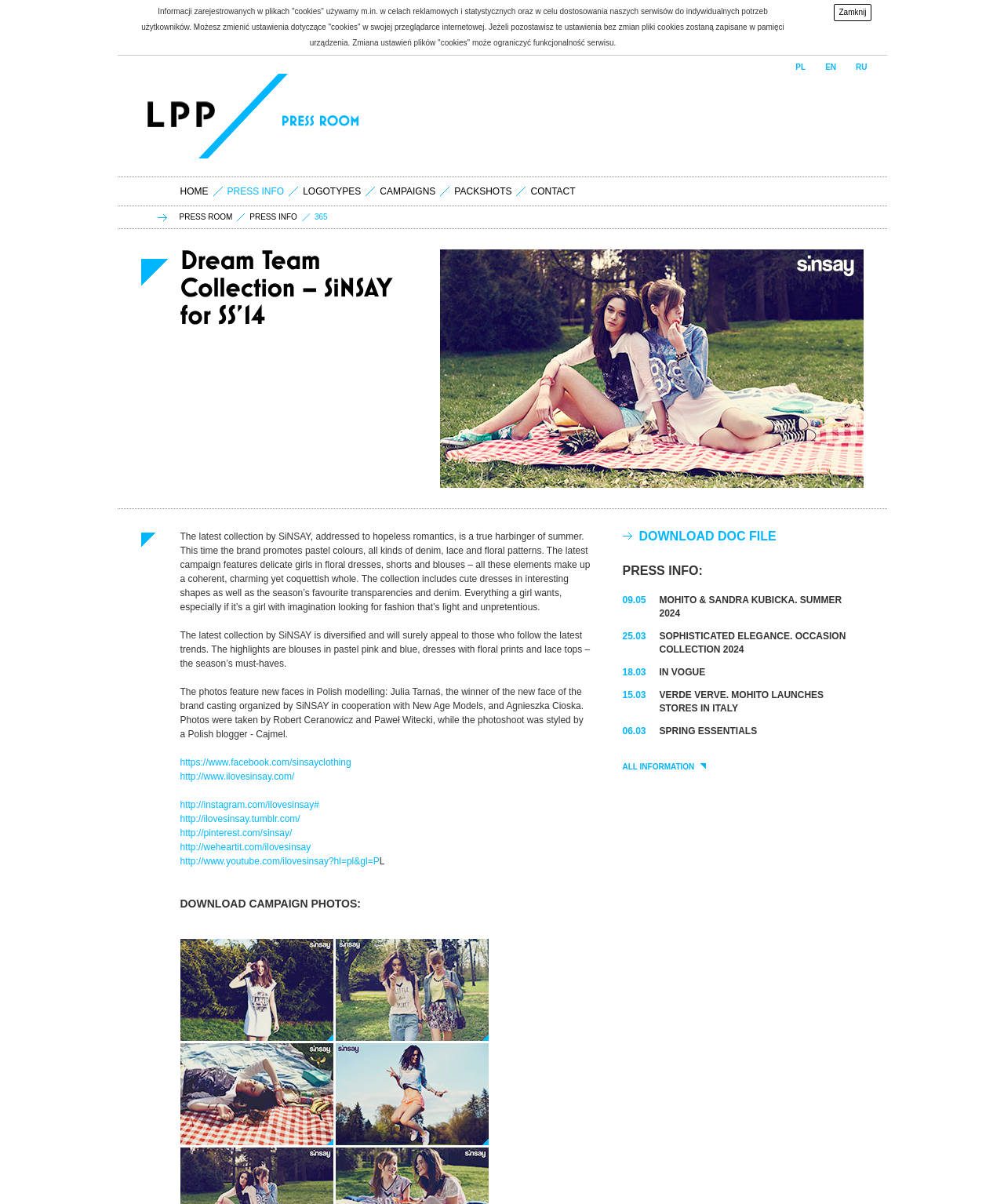Provide the bounding box coordinates in the format (top-left x, top-left y, bottom-right x, bottom-right y). All values are floating point numbers between 0 and 1. Determine the bounding box coordinate of the UI element described as: http://hdl.handle.net/10773/19951

None